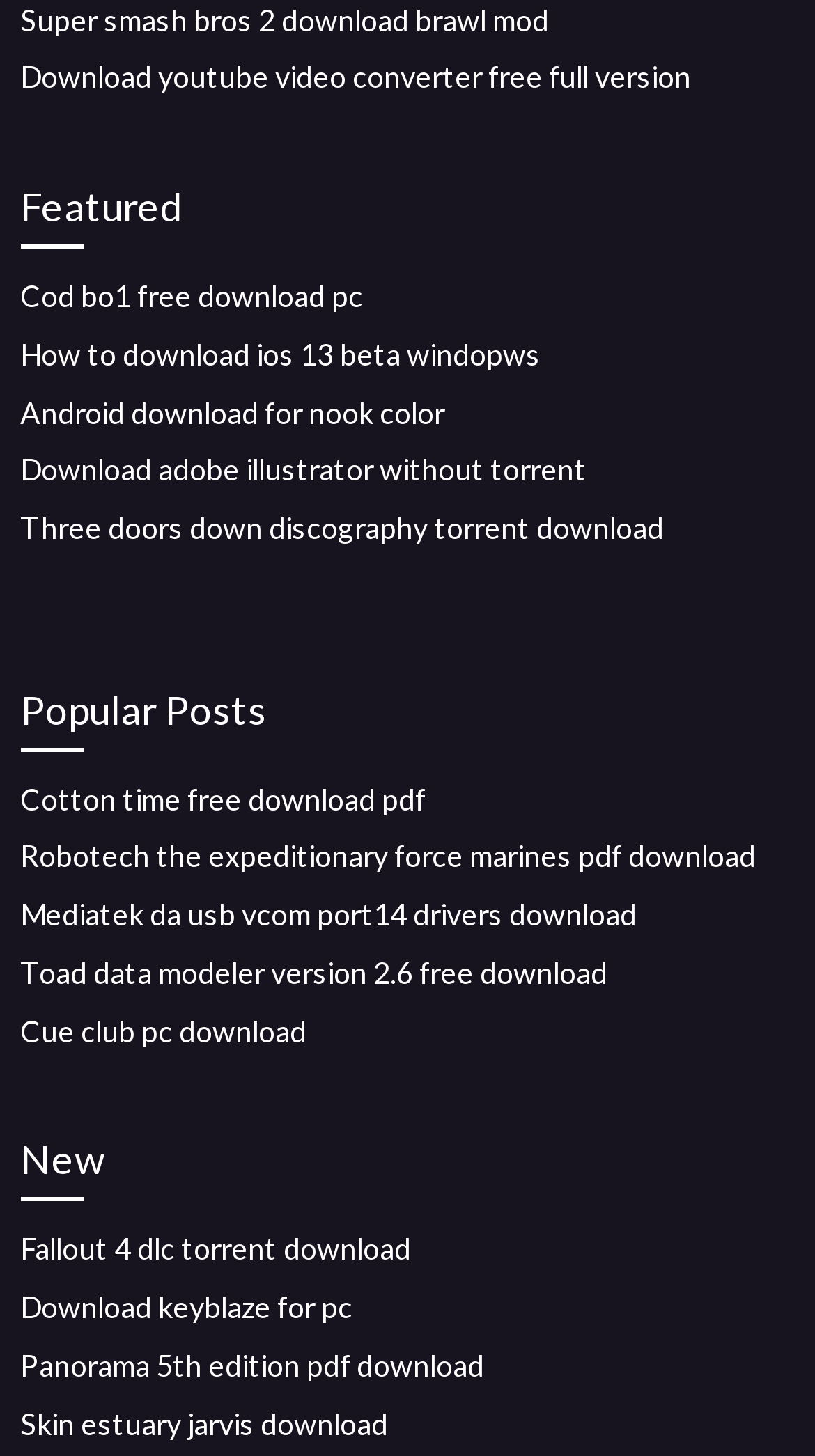Review the image closely and give a comprehensive answer to the question: What is the purpose of the links on this webpage?

The links on this webpage have titles that suggest they provide resources for downloading various software, games, and files, such as YouTube video converters, Adobe Illustrator, and PDF files.